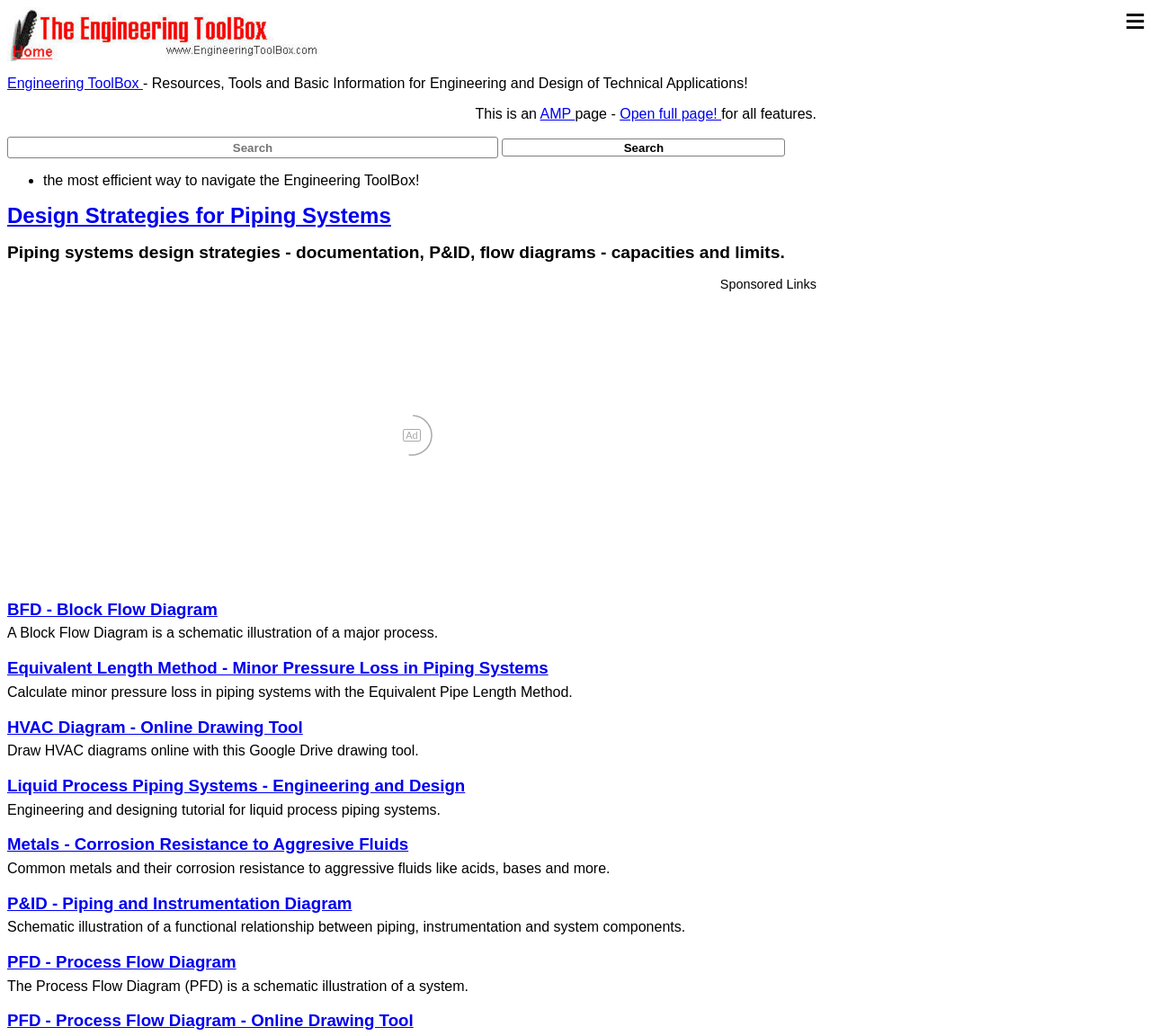Identify the bounding box coordinates of the clickable region necessary to fulfill the following instruction: "Open full page". The bounding box coordinates should be four float numbers between 0 and 1, i.e., [left, top, right, bottom].

[0.538, 0.102, 0.627, 0.117]